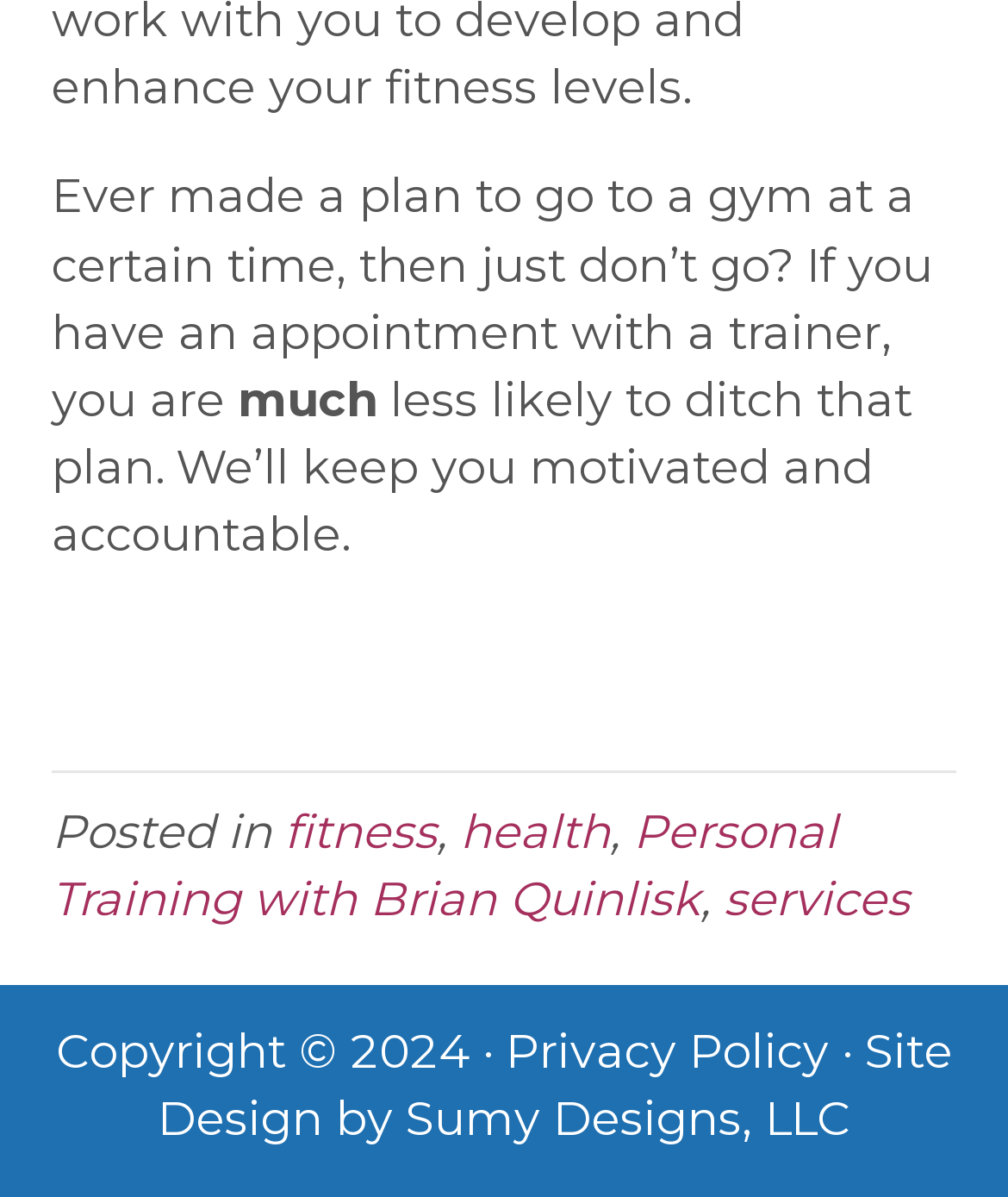Based on the image, provide a detailed and complete answer to the question: 
What year is the copyright for?

The copyright is for the year 2024, as mentioned in the footer section 'Copyright © 2024 ·'.